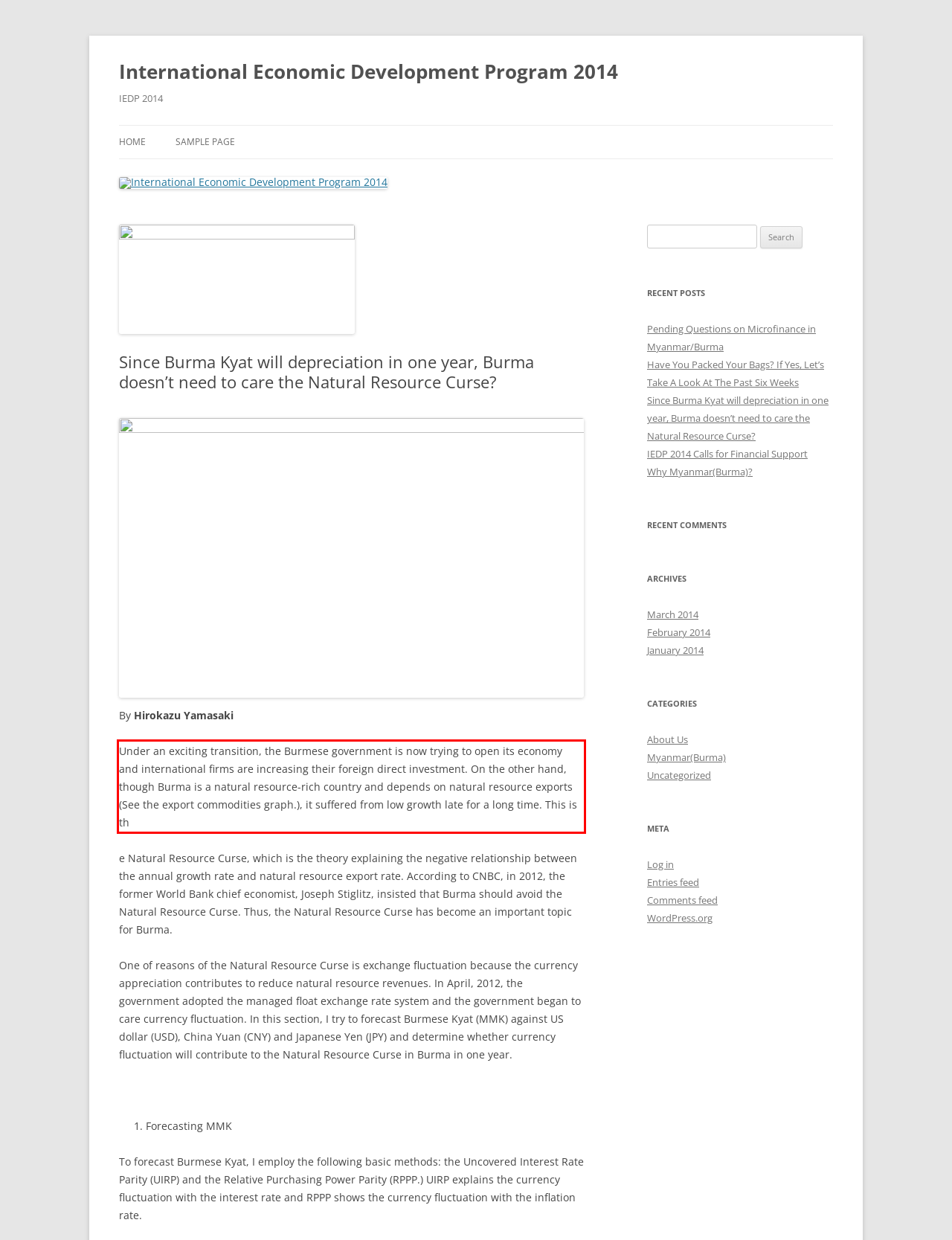Look at the webpage screenshot and recognize the text inside the red bounding box.

Under an exciting transition, the Burmese government is now trying to open its economy and international firms are increasing their foreign direct investment. On the other hand, though Burma is a natural resource-rich country and depends on natural resource exports (See the export commodities graph.), it suffered from low growth late for a long time. This is th